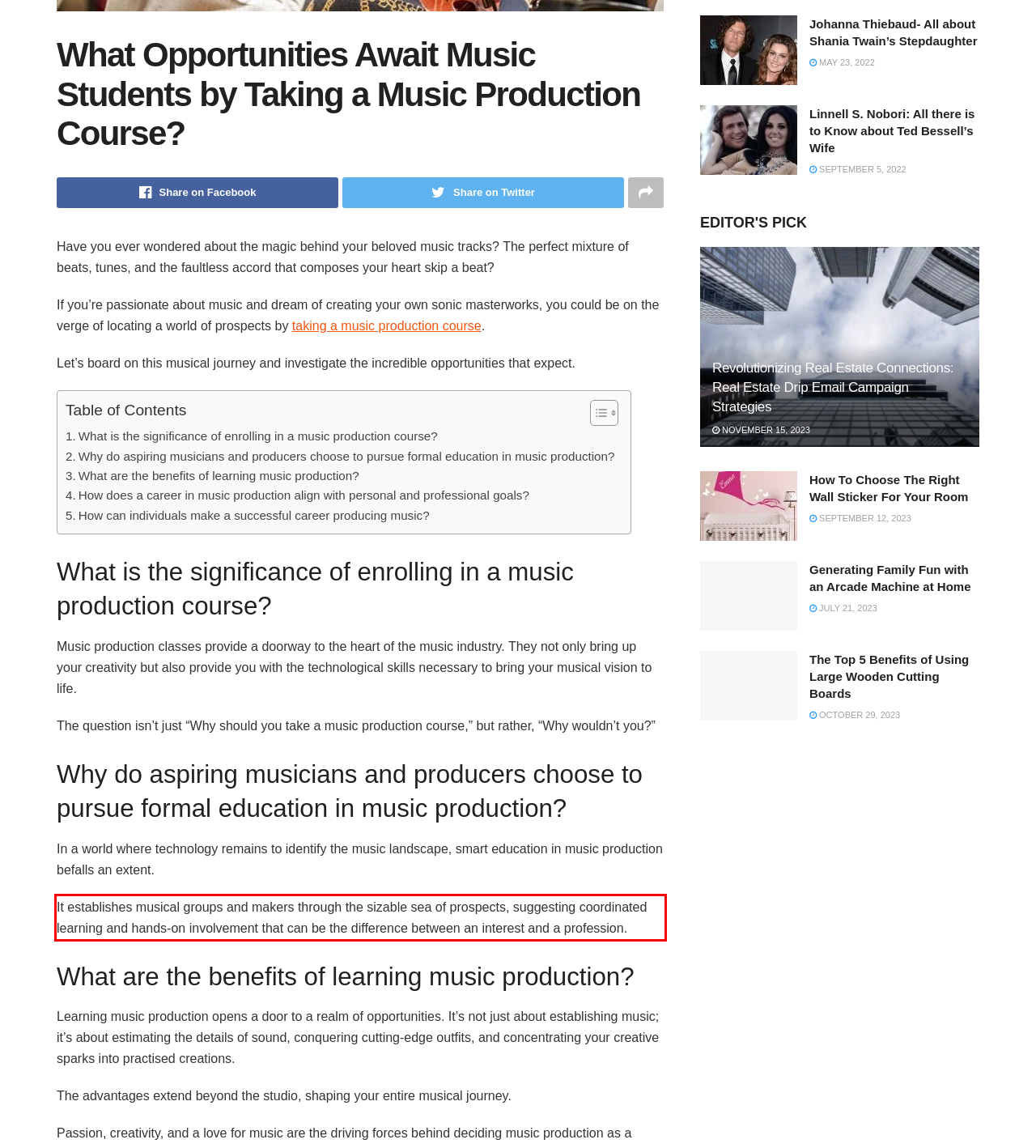Analyze the screenshot of a webpage where a red rectangle is bounding a UI element. Extract and generate the text content within this red bounding box.

It establishes musical groups and makers through the sizable sea of prospects, suggesting coordinated learning and hands-on involvement that can be the difference between an interest and a profession.